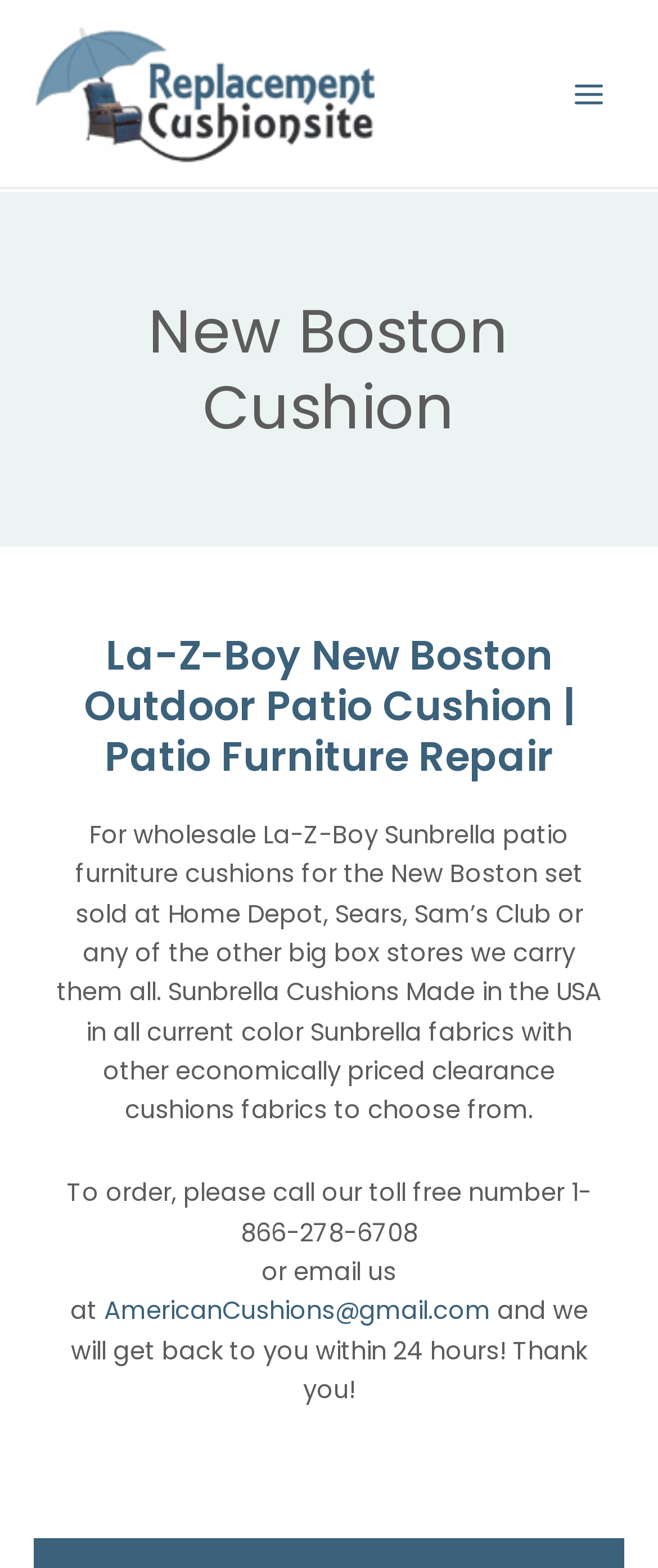Summarize the contents and layout of the webpage in detail.

The webpage is about La-Z-Boy New Boston outdoor patio cushions, specifically highlighting replacement cushions for patio furniture. At the top left, there is a link to "Outdoor Replacement Cushions" accompanied by an image with the same description. 

On the top right, there is a "Main Menu" button with an icon. Below the top section, there are two headings: "New Boston Cushion" and "La-Z-Boy New Boston Outdoor Patio Cushion | Patio Furniture Repair". 

The main content of the webpage is a paragraph of text that explains the availability of wholesale La-Z-Boy Sunbrella patio furniture cushions for the New Boston set, sold at various big box stores. The text also mentions that the cushions are made in the USA and offers economically priced clearance cushions fabrics. 

Below this paragraph, there are instructions on how to order, including a toll-free phone number and an email address, "AmericanCushions@gmail.com", with a promise to respond within 24 hours.